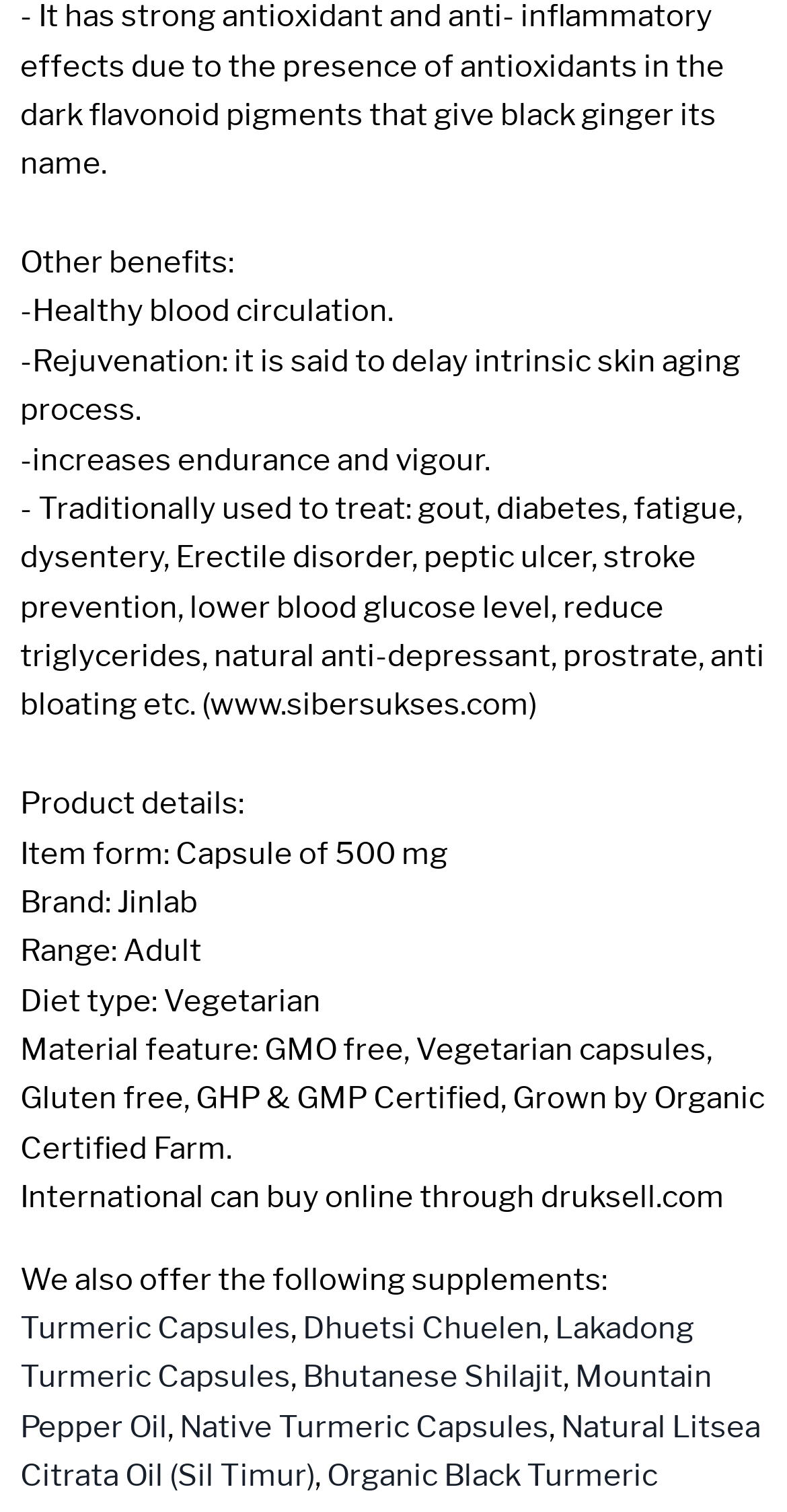Please specify the coordinates of the bounding box for the element that should be clicked to carry out this instruction: "Click on Lakadong Turmeric Capsules". The coordinates must be four float numbers between 0 and 1, formatted as [left, top, right, bottom].

[0.026, 0.866, 0.882, 0.923]